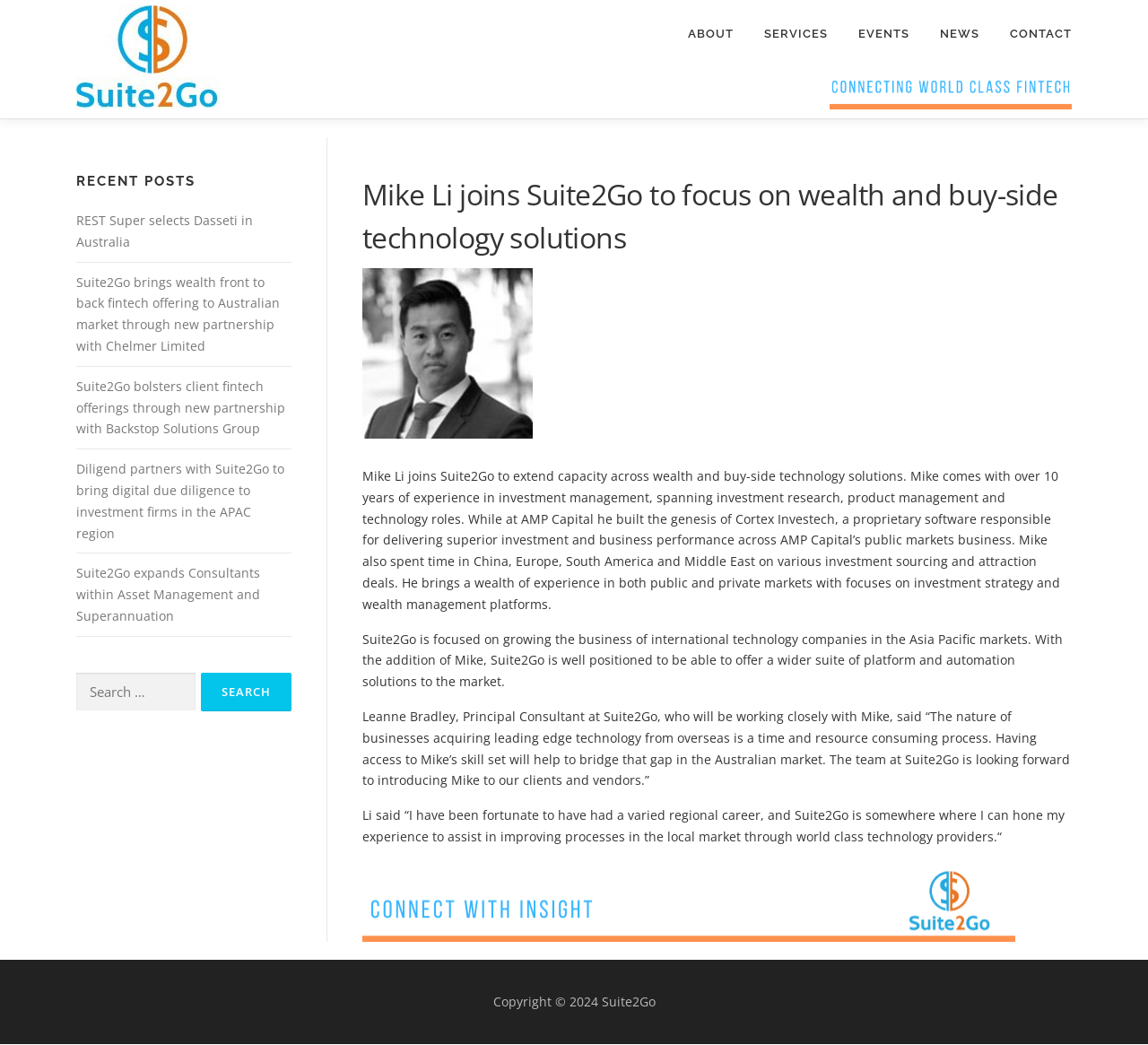Offer an extensive depiction of the webpage and its key elements.

The webpage is about Suite2Go, a company focused on growing the business of international technology companies in the Asia Pacific markets. At the top of the page, there is a logo and a navigation menu with links to "ABOUT", "SERVICES", "EVENTS", "NEWS", and "CONTACT". 

Below the navigation menu, there is a main section that takes up most of the page. This section has a heading that reads "Mike Li joins Suite2Go to focus on wealth and buy-side technology solutions". Below the heading, there are four paragraphs of text that describe Mike Li's background and experience in investment management and technology roles, as well as his new role at Suite2Go. 

To the right of the main section, there is a complementary section that takes up about a quarter of the page. This section has a heading that reads "RECENT POSTS" and lists five links to recent news articles or blog posts. Below the list of recent posts, there is a search box with a button that says "Search". 

At the very bottom of the page, there is a copyright notice that reads "Copyright © 2024 Suite2Go".